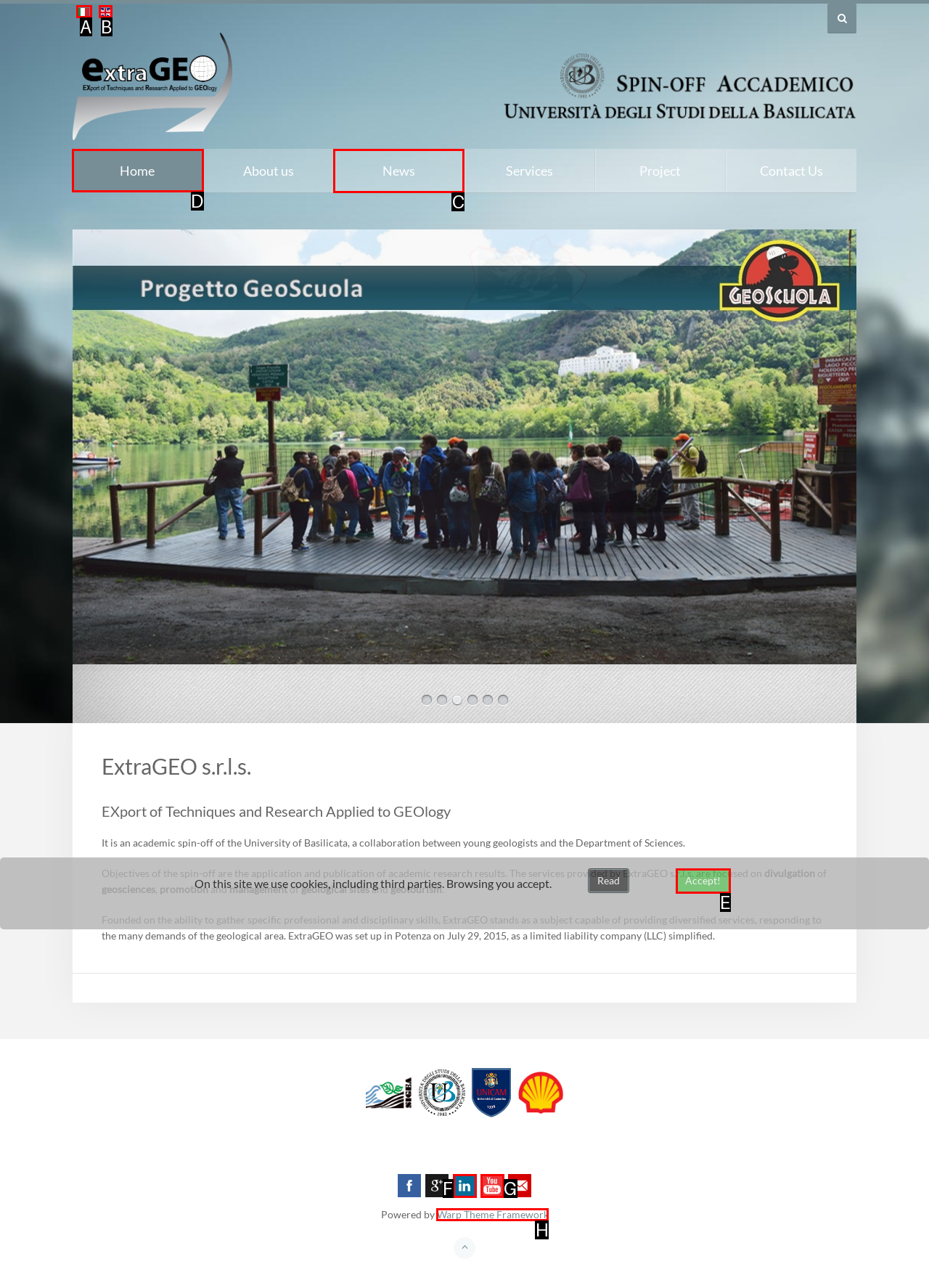Specify which UI element should be clicked to accomplish the task: Go to Home page. Answer with the letter of the correct choice.

D